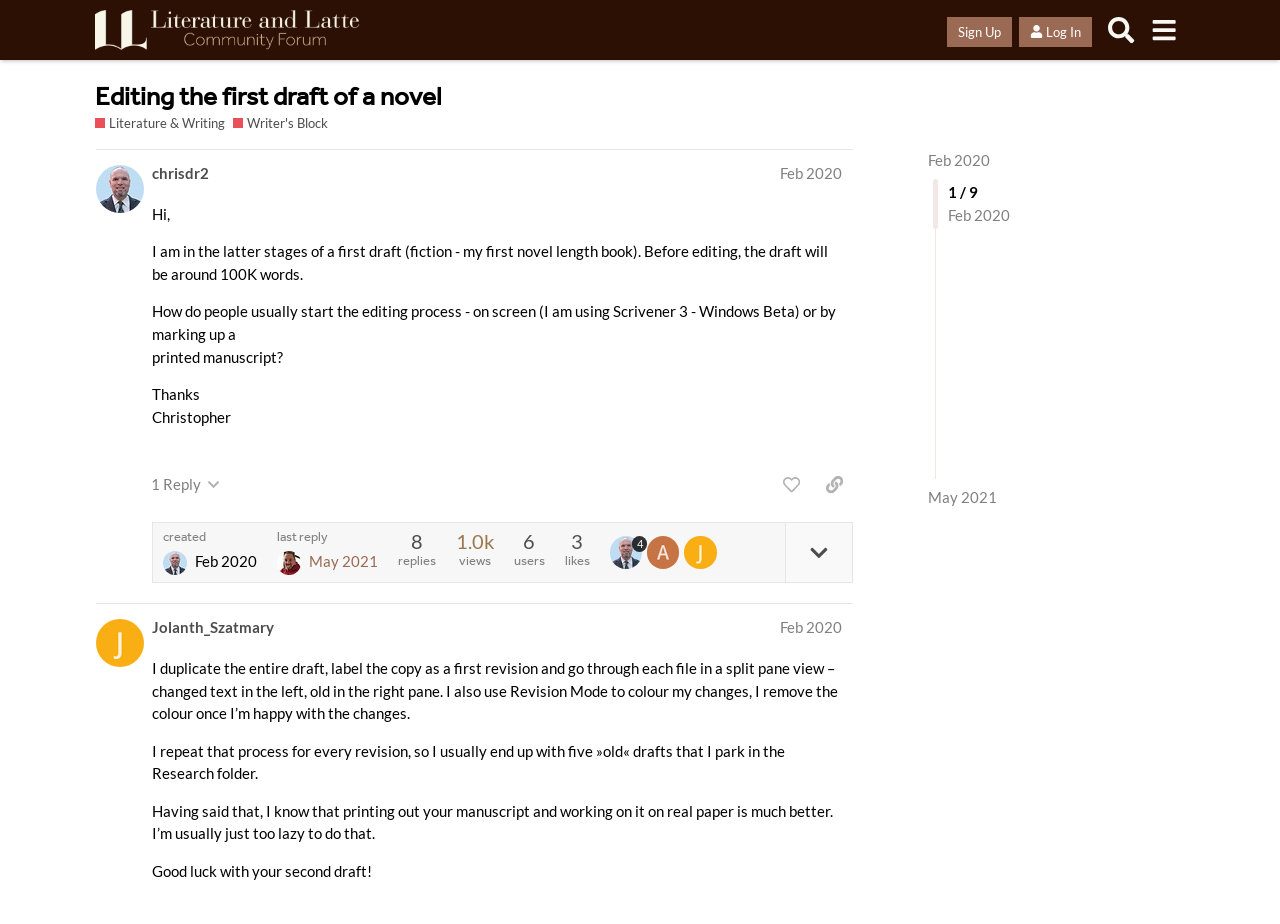Find the main header of the webpage and produce its text content.

Editing the first draft of a novel